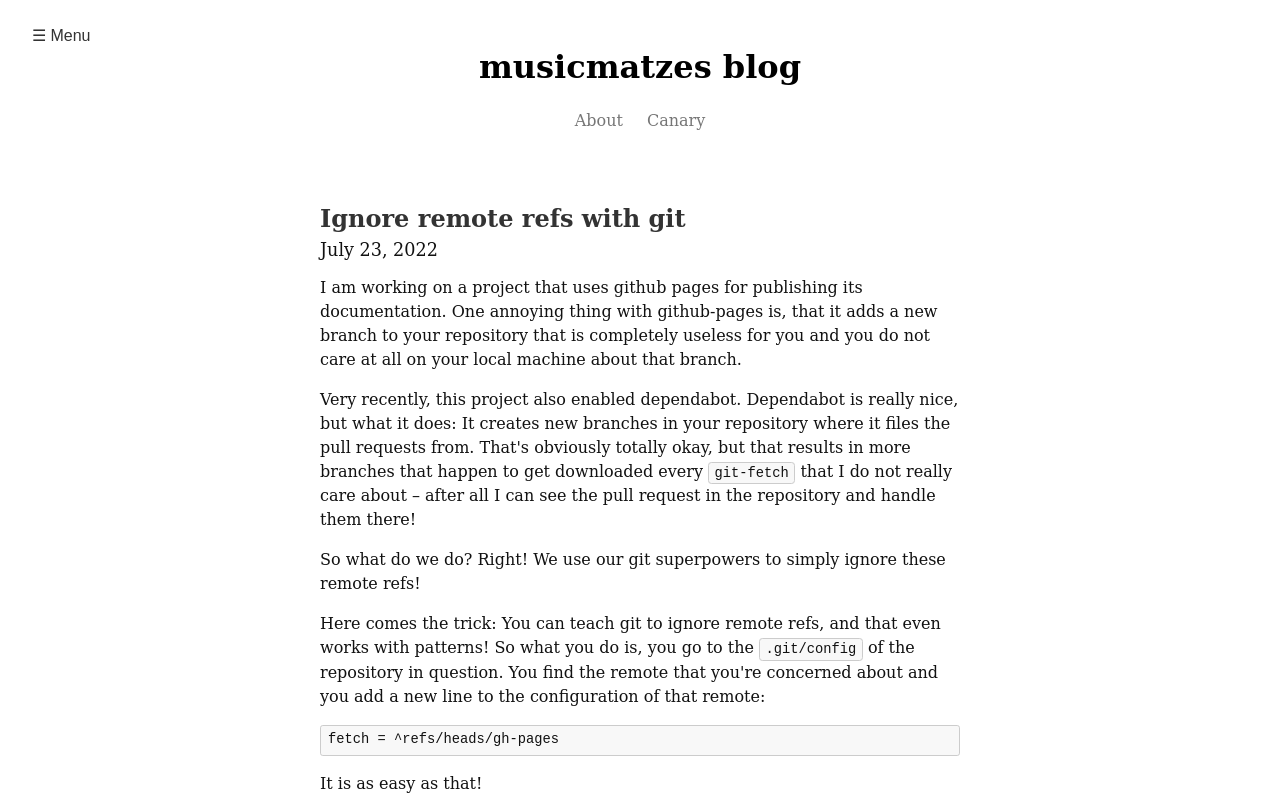What is the date of the first blog post?
Analyze the image and deliver a detailed answer to the question.

The date of the first blog post can be found in the time element with the text 'July 23, 2022' which is located below the heading of the first blog post.